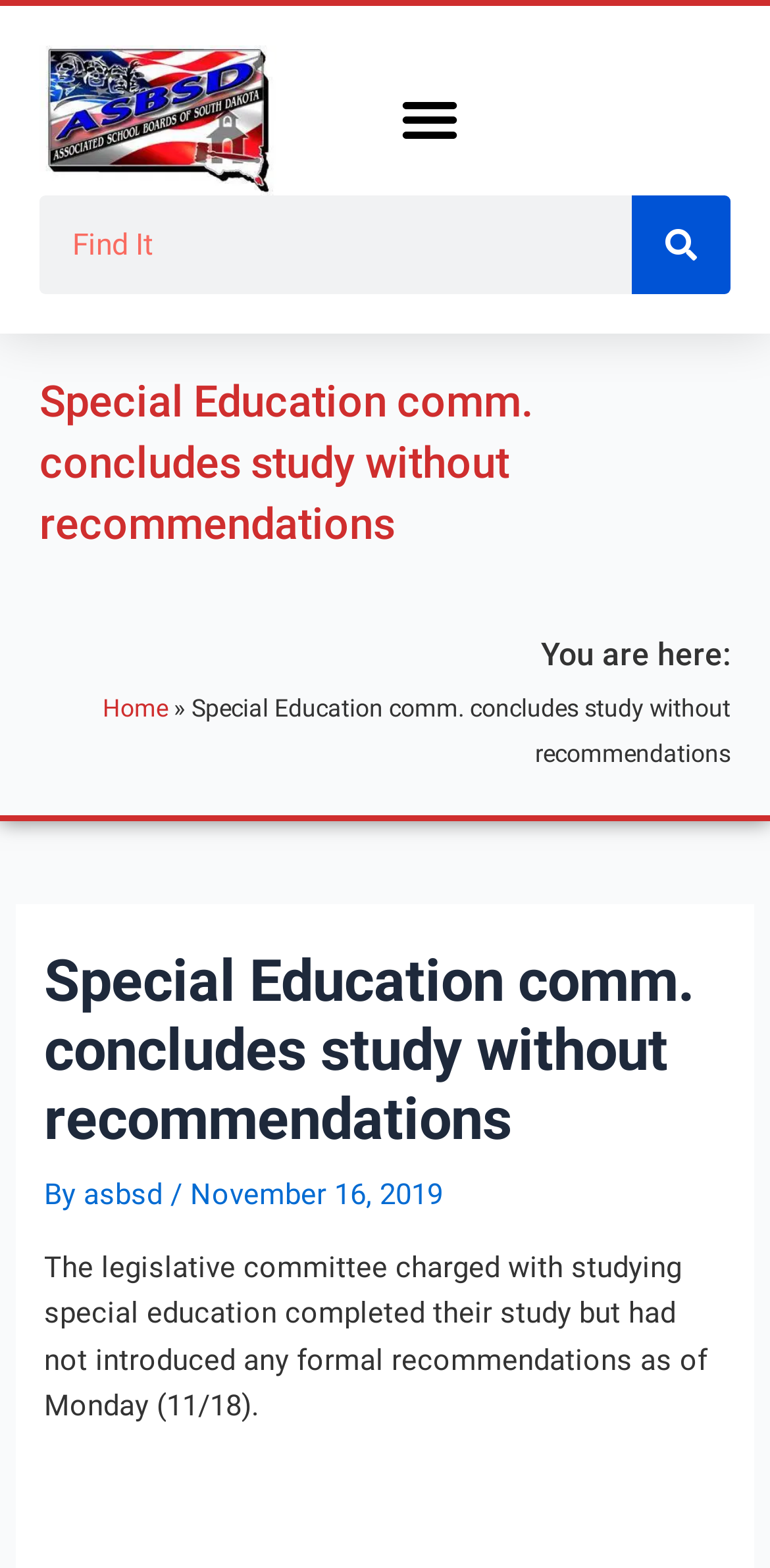Answer the question in a single word or phrase:
What is the organization associated with the article?

ASBSD